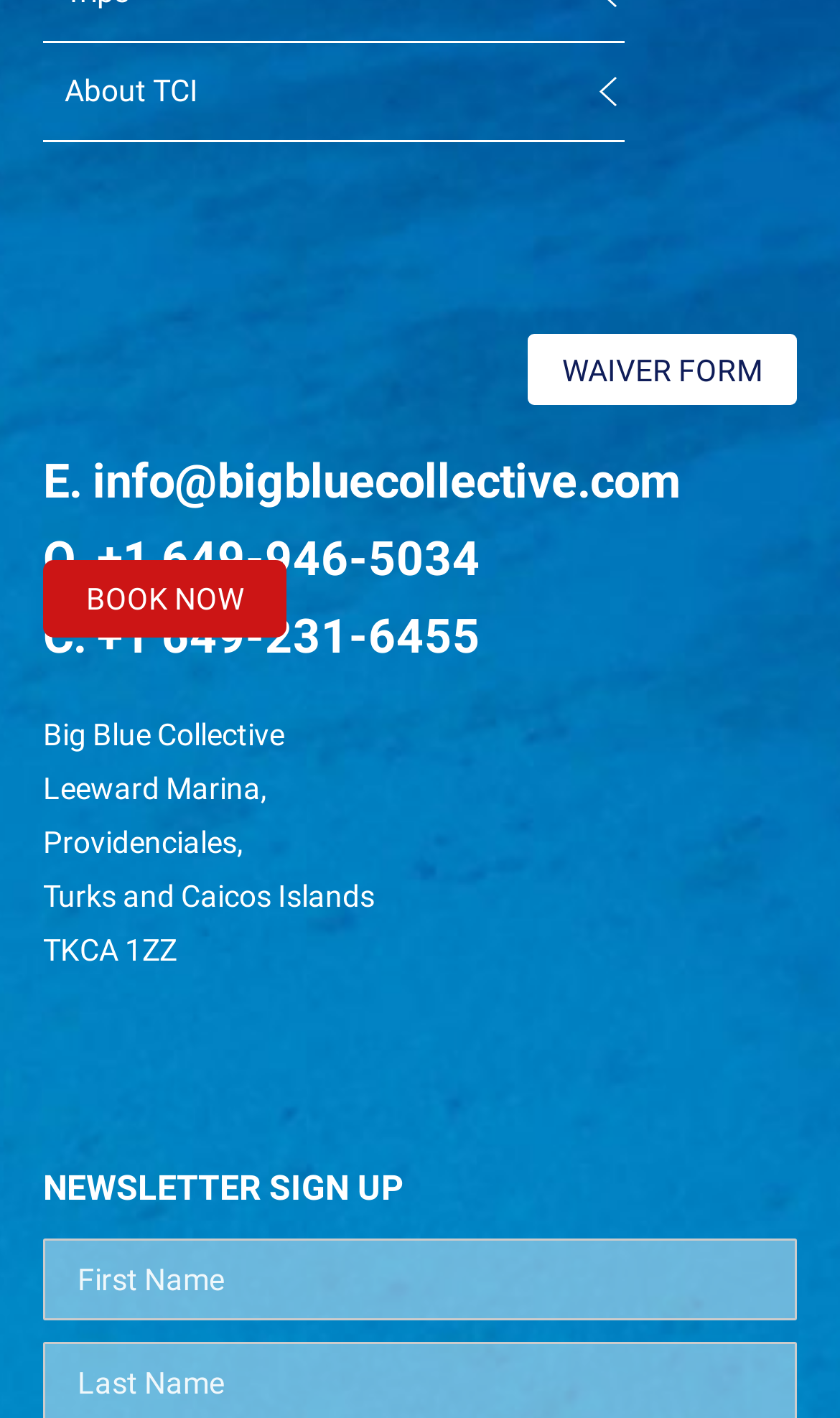Please specify the bounding box coordinates in the format (top-left x, top-left y, bottom-right x, bottom-right y), with values ranging from 0 to 1. Identify the bounding box for the UI component described as follows: name="first-name" placeholder="First Name"

[0.051, 0.782, 0.949, 0.84]